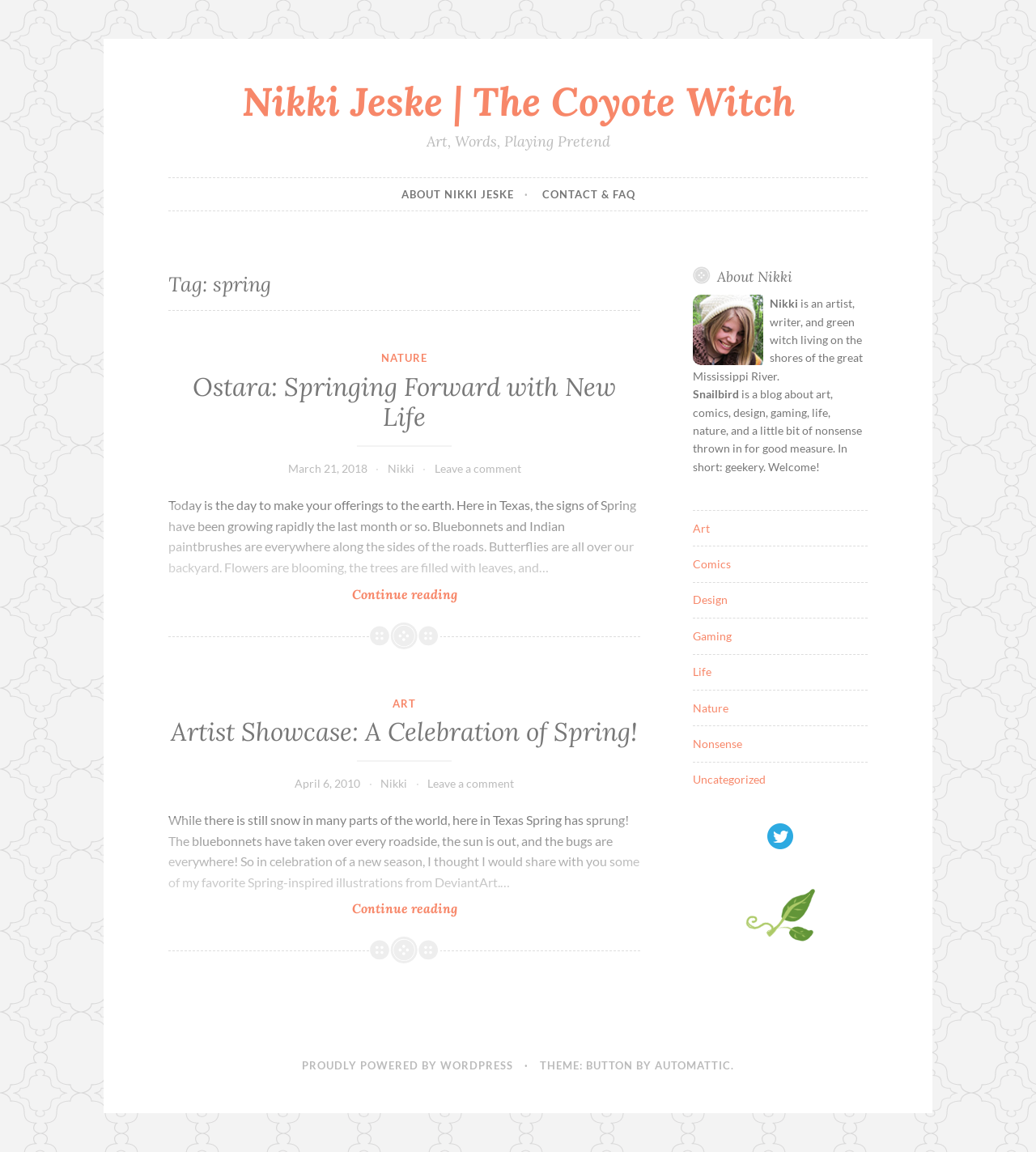Please extract the webpage's main title and generate its text content.

Nikki Jeske | The Coyote Witch